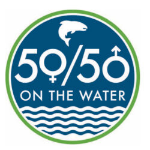Explain in detail what you see in the image.

The image features the "50/50 on the Water" logo, emphasizing gender equality in the sport of fishing. The circular design includes a stylized silhouette of a fish above a gender symbol that merges both male and female symbols, signifying inclusivity and participation of all genders in fishing activities. The background is a vibrant blue, representing water, while wavy lines at the bottom evoke the essence of rivers and lakes. Encircling the logo is a green border that enhances the logo's visibility and reinforces its connection to nature and the outdoors. This initiative aims to encourage a balanced representation of women and men in fishing, creating a welcoming environment for everyone involved in the sport.